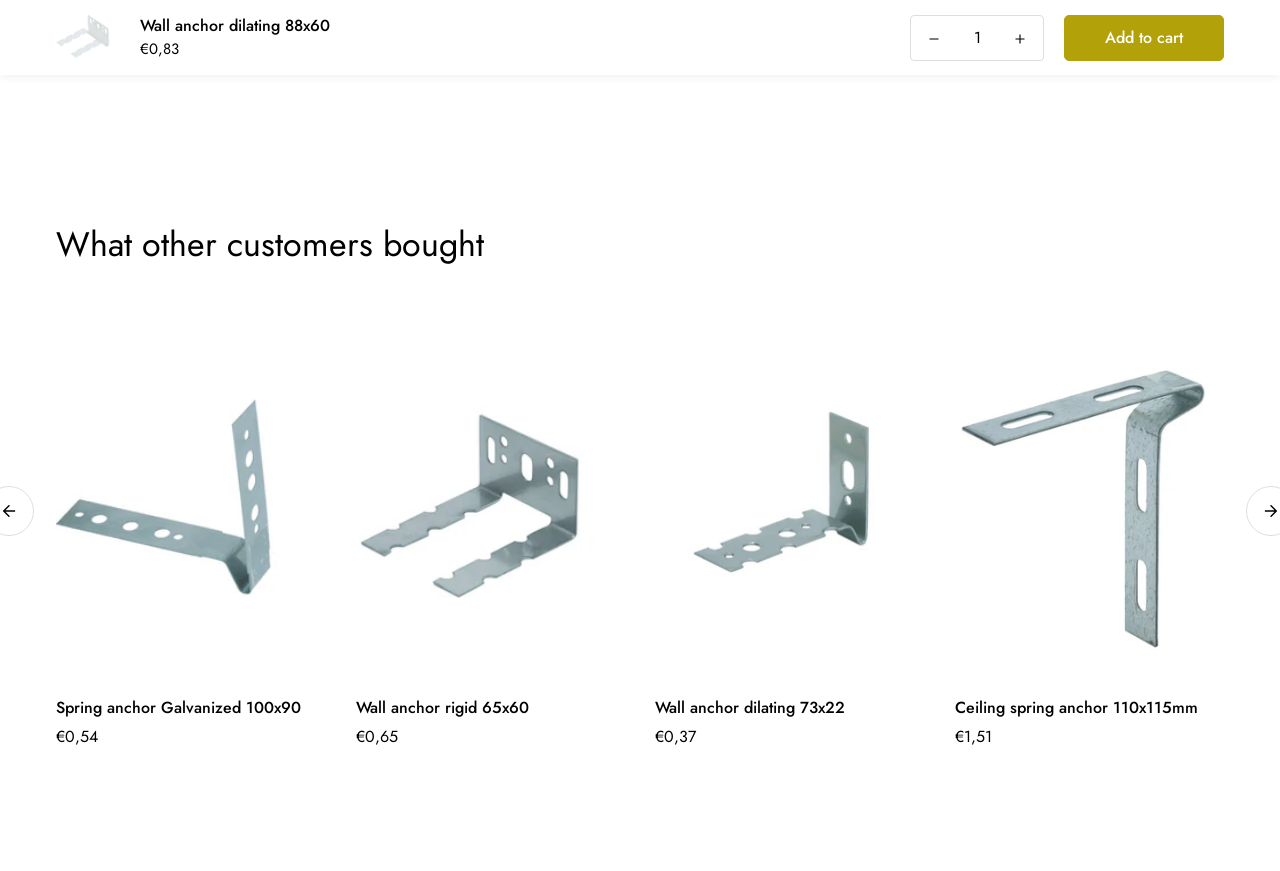How many products are shown on this webpage?
Based on the image, give a one-word or short phrase answer.

4